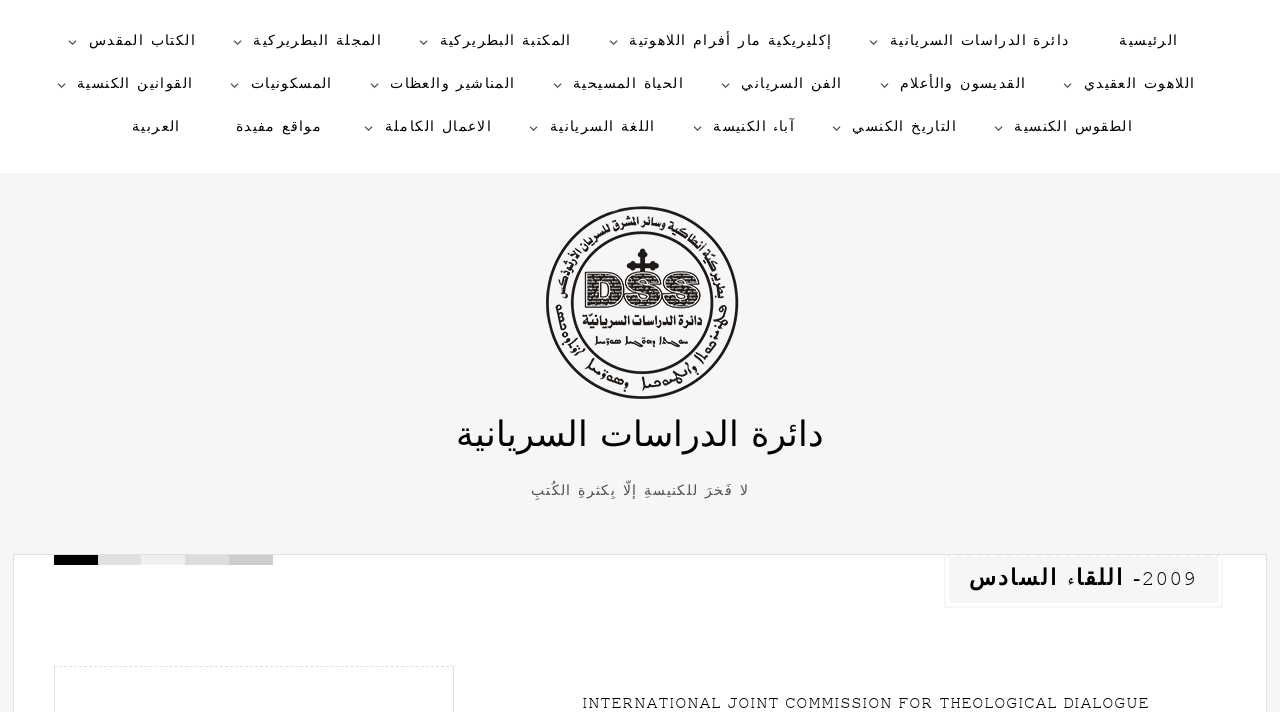Can you find and provide the title of the webpage?

2009- اللقاء السادس